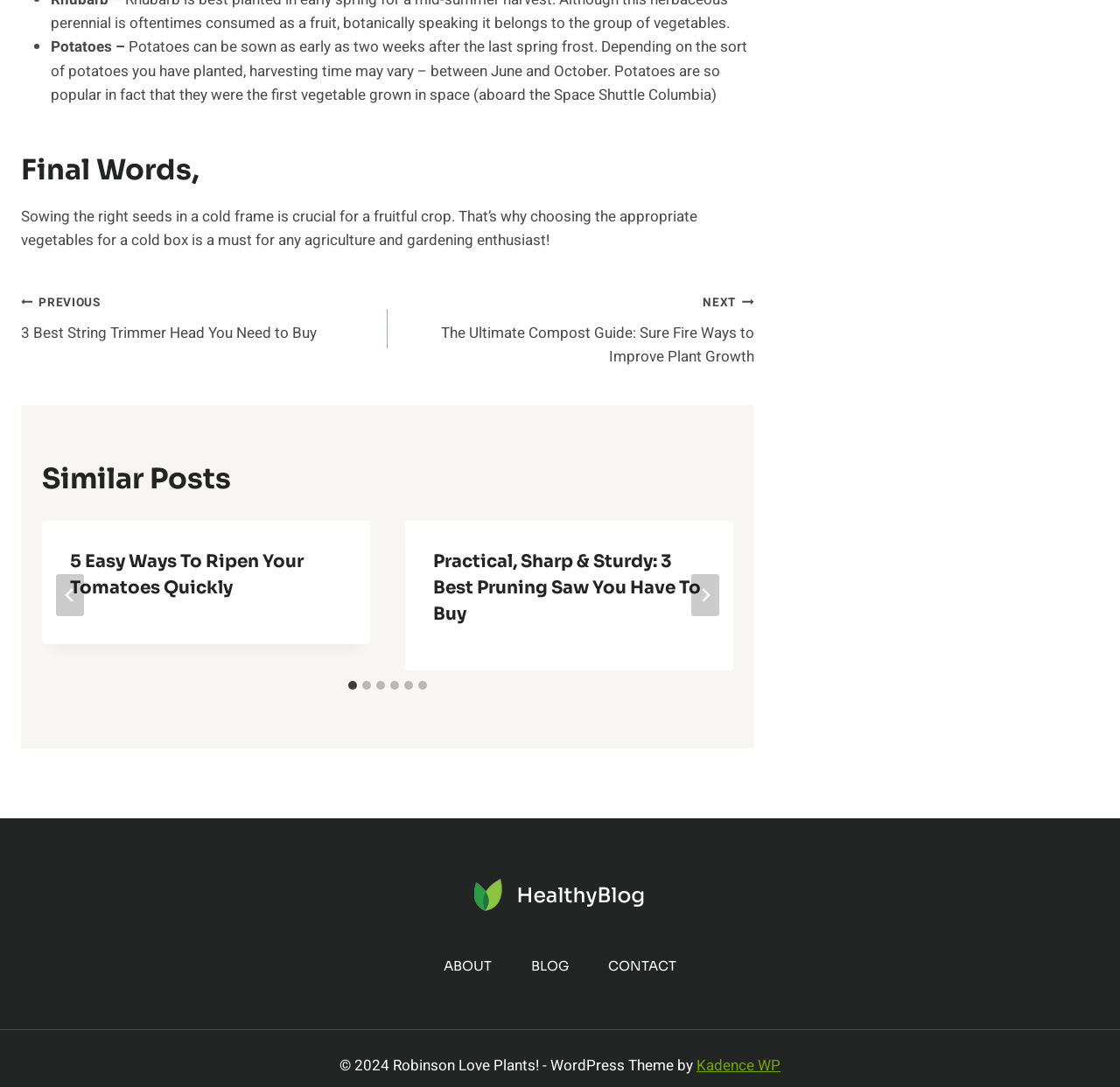Please find the bounding box coordinates of the section that needs to be clicked to achieve this instruction: "Click on the 'NEXT The Ultimate Compost Guide: Sure Fire Ways to Improve Plant Growth' link".

[0.346, 0.266, 0.673, 0.339]